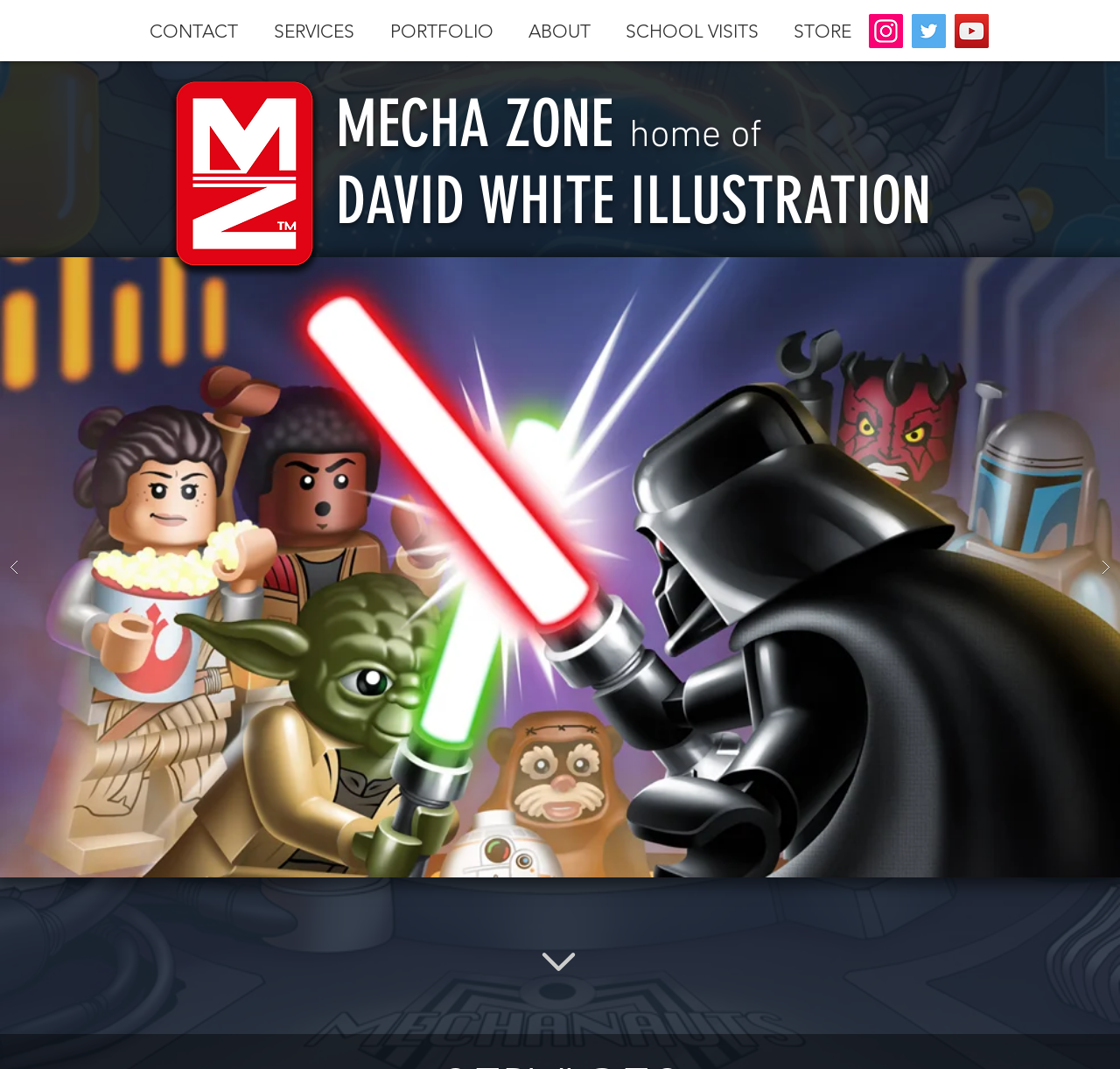What is the purpose of the buttons in the slideshow gallery? Using the information from the screenshot, answer with a single word or phrase.

Navigation